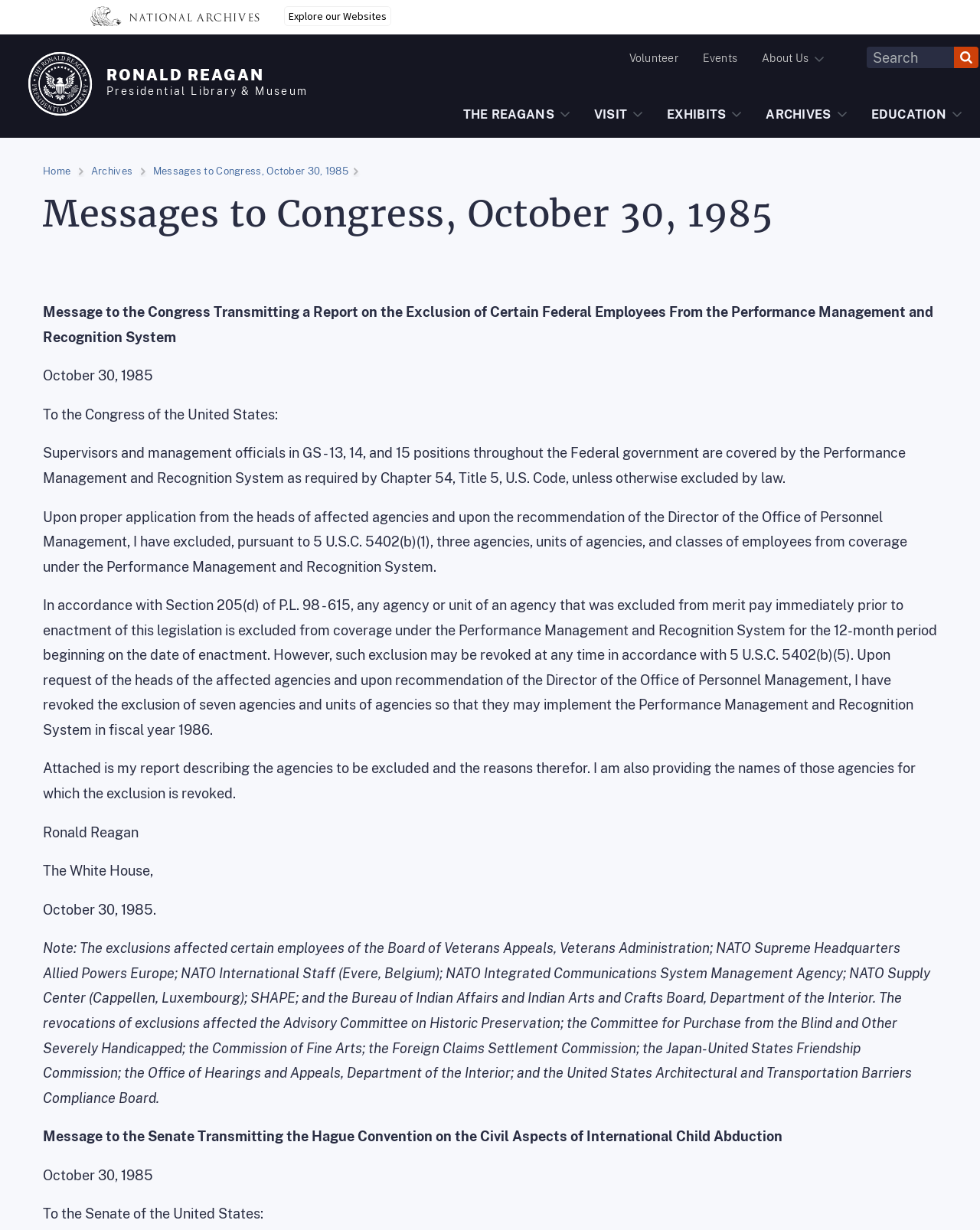Who is the author of the messages to Congress?
Look at the image and construct a detailed response to the question.

I found the answer by looking at the signature at the end of the messages to Congress, which is 'Ronald Reagan'.